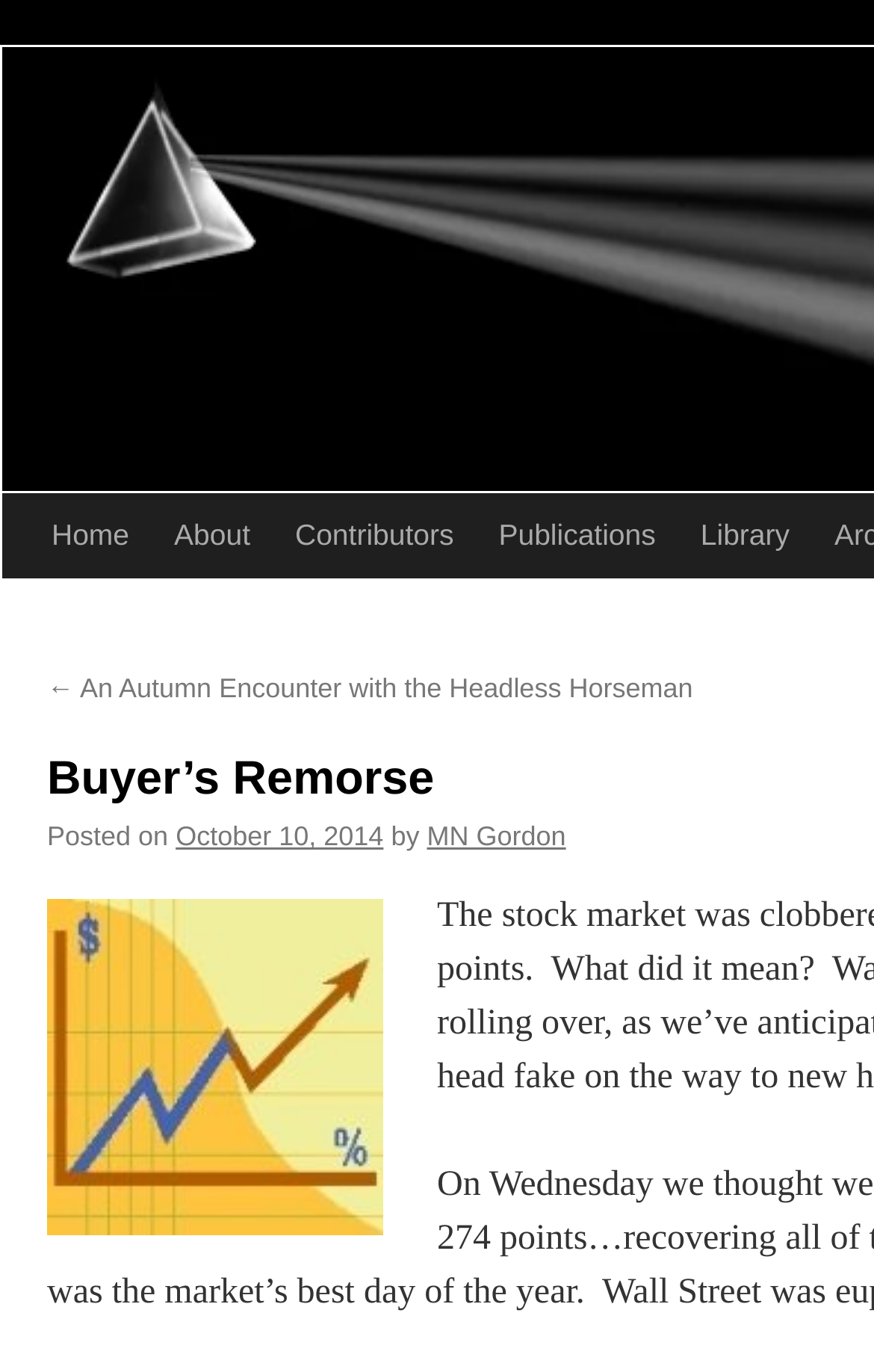Identify the bounding box coordinates of the region that should be clicked to execute the following instruction: "read about the author".

[0.488, 0.599, 0.648, 0.621]